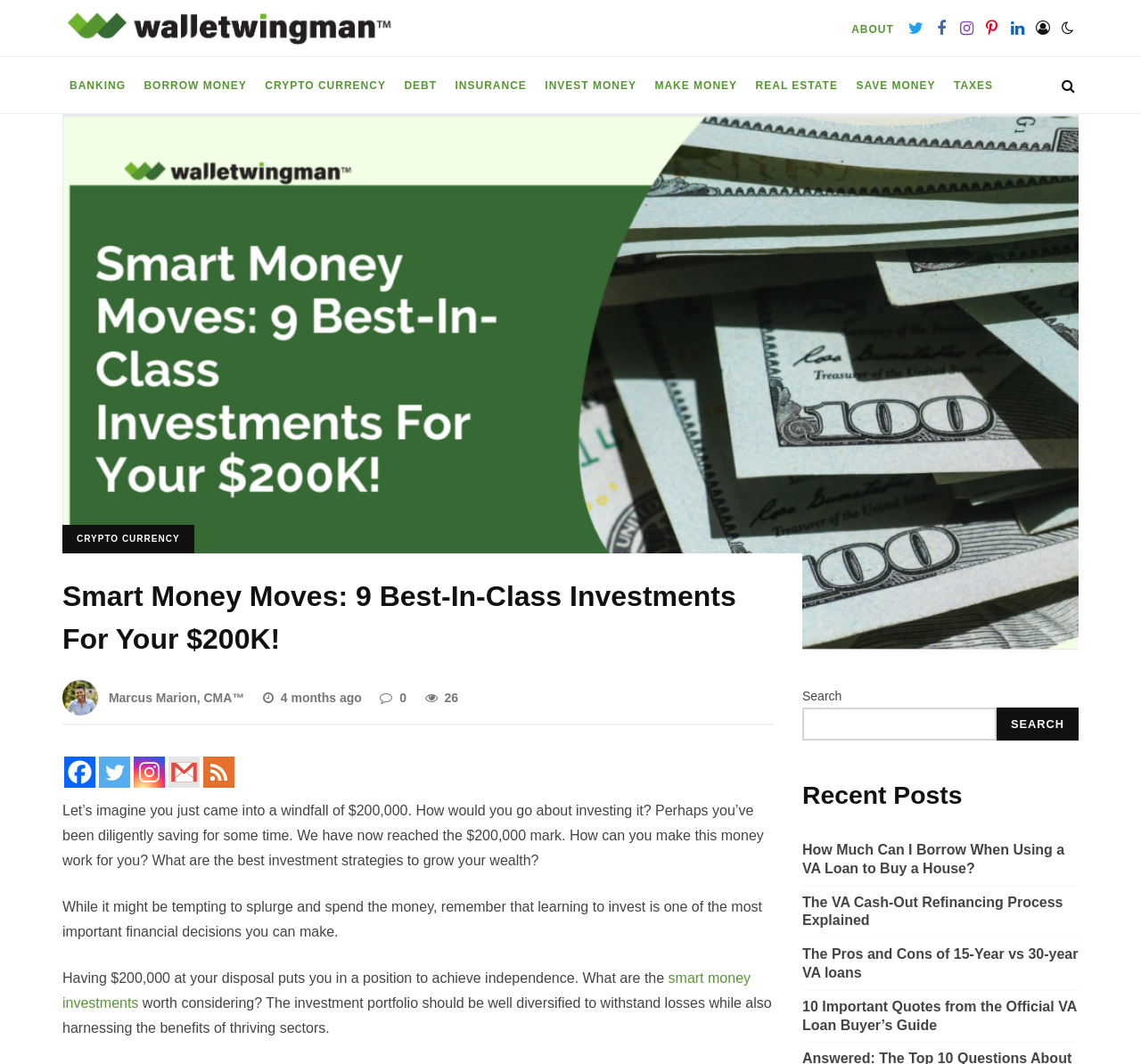Determine the bounding box coordinates for the region that must be clicked to execute the following instruction: "Search for something".

[0.703, 0.665, 0.873, 0.696]